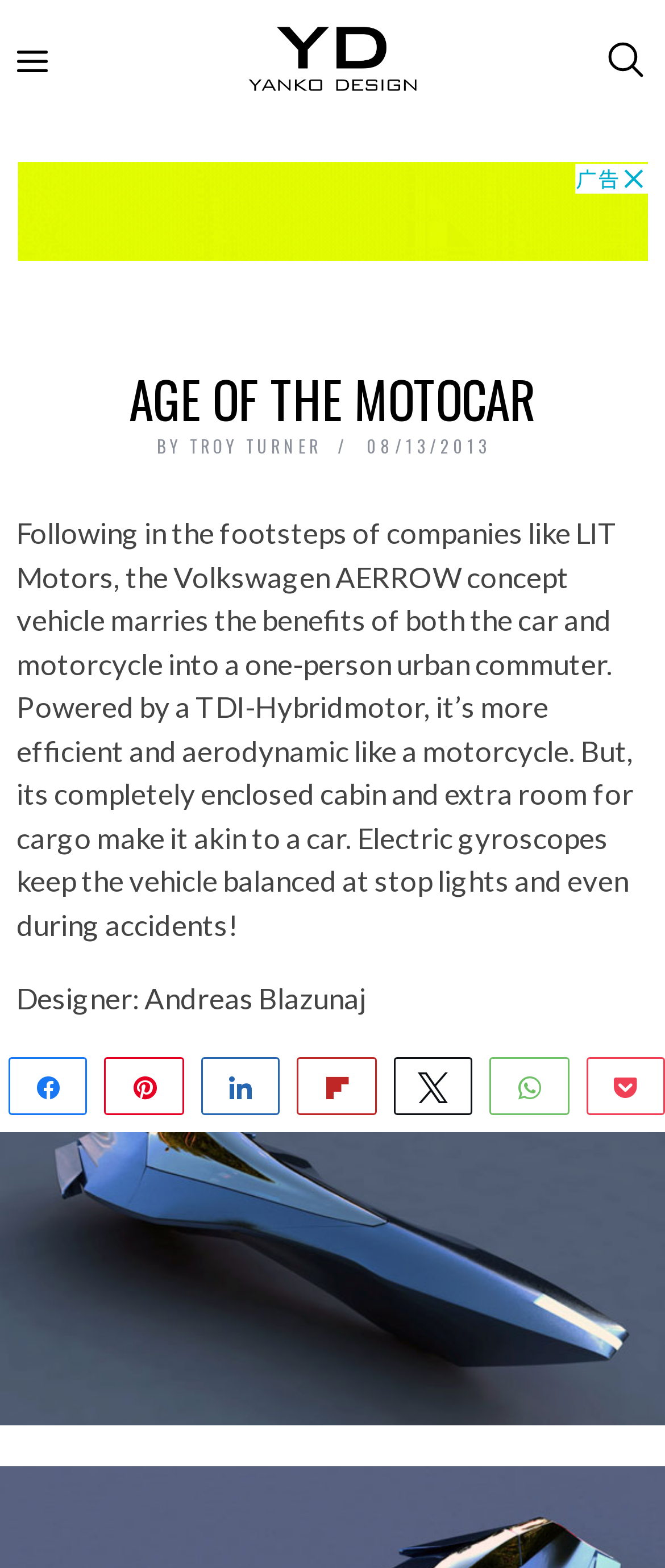Identify the bounding box coordinates of the area that should be clicked in order to complete the given instruction: "Click on the Yanko Design logo". The bounding box coordinates should be four float numbers between 0 and 1, i.e., [left, top, right, bottom].

[0.372, 0.016, 0.628, 0.08]